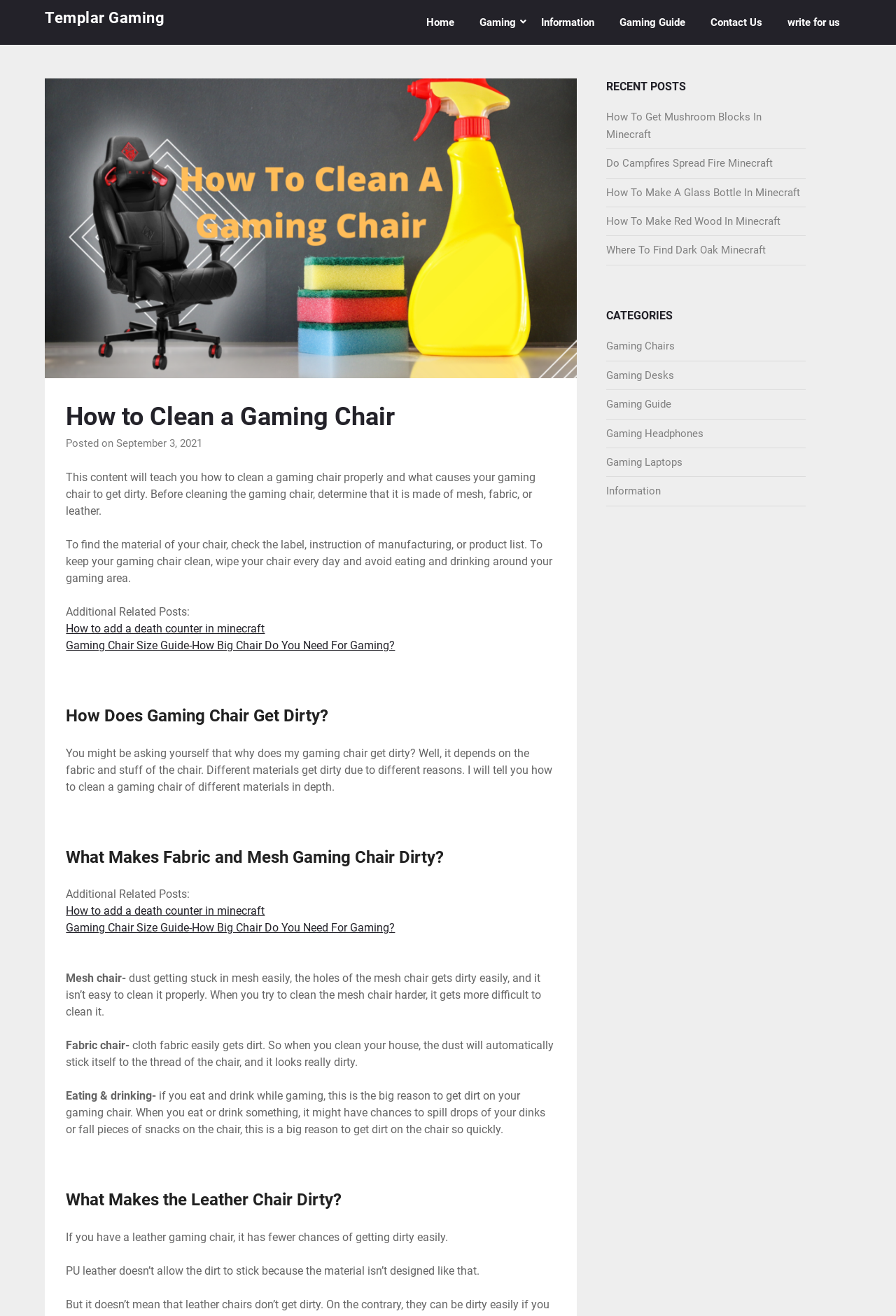How many types of gaming chair materials are discussed in the article?
Please answer the question with as much detail and depth as you can.

The article discusses three types of gaming chair materials: mesh, fabric, and leather. This can be determined by reading the headings and paragraphs in the article, which provide information on how to clean each type of material.